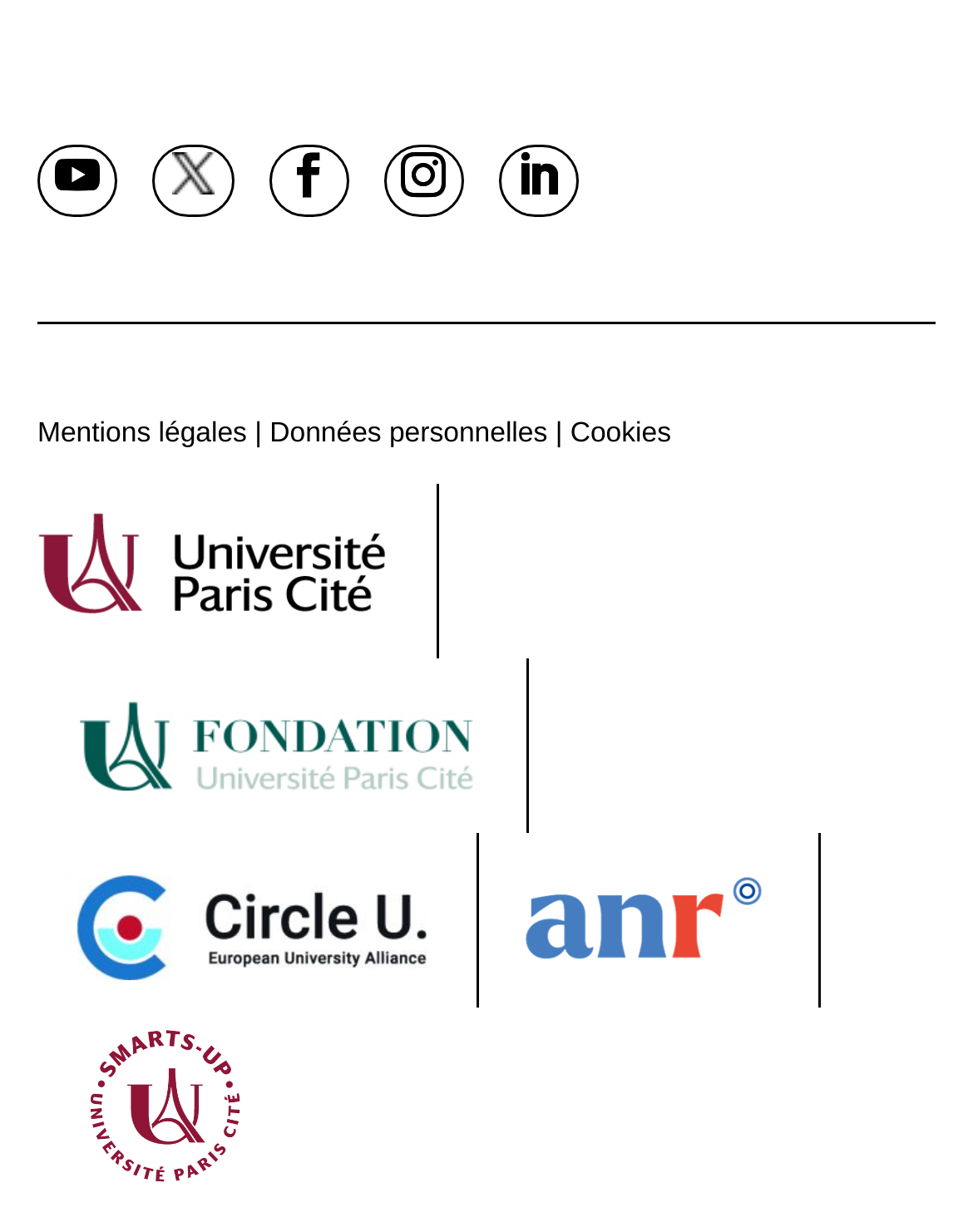How many images are on the webpage?
Using the visual information, reply with a single word or short phrase.

5